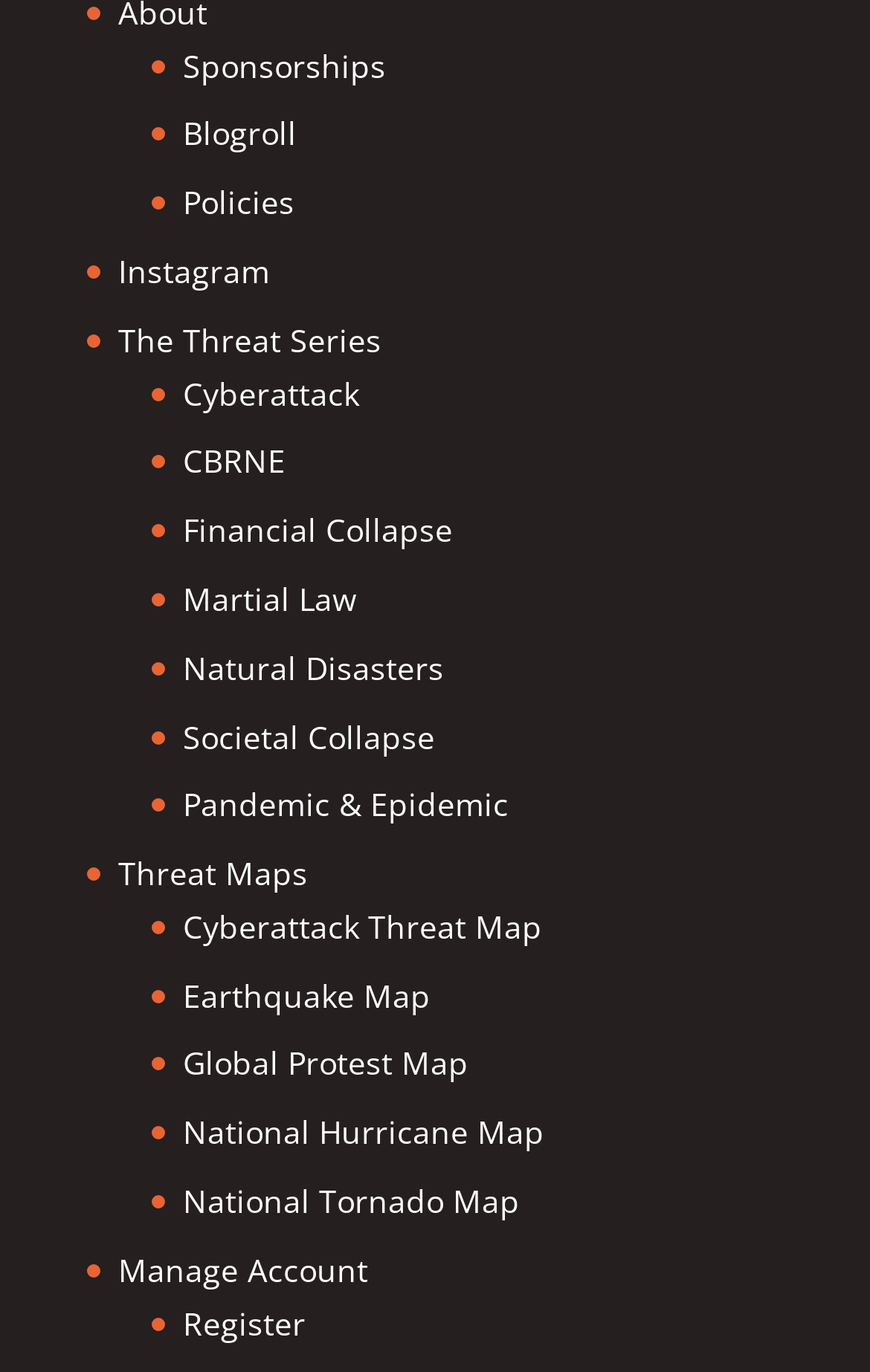Please provide a short answer using a single word or phrase for the question:
How many social media links are present?

2